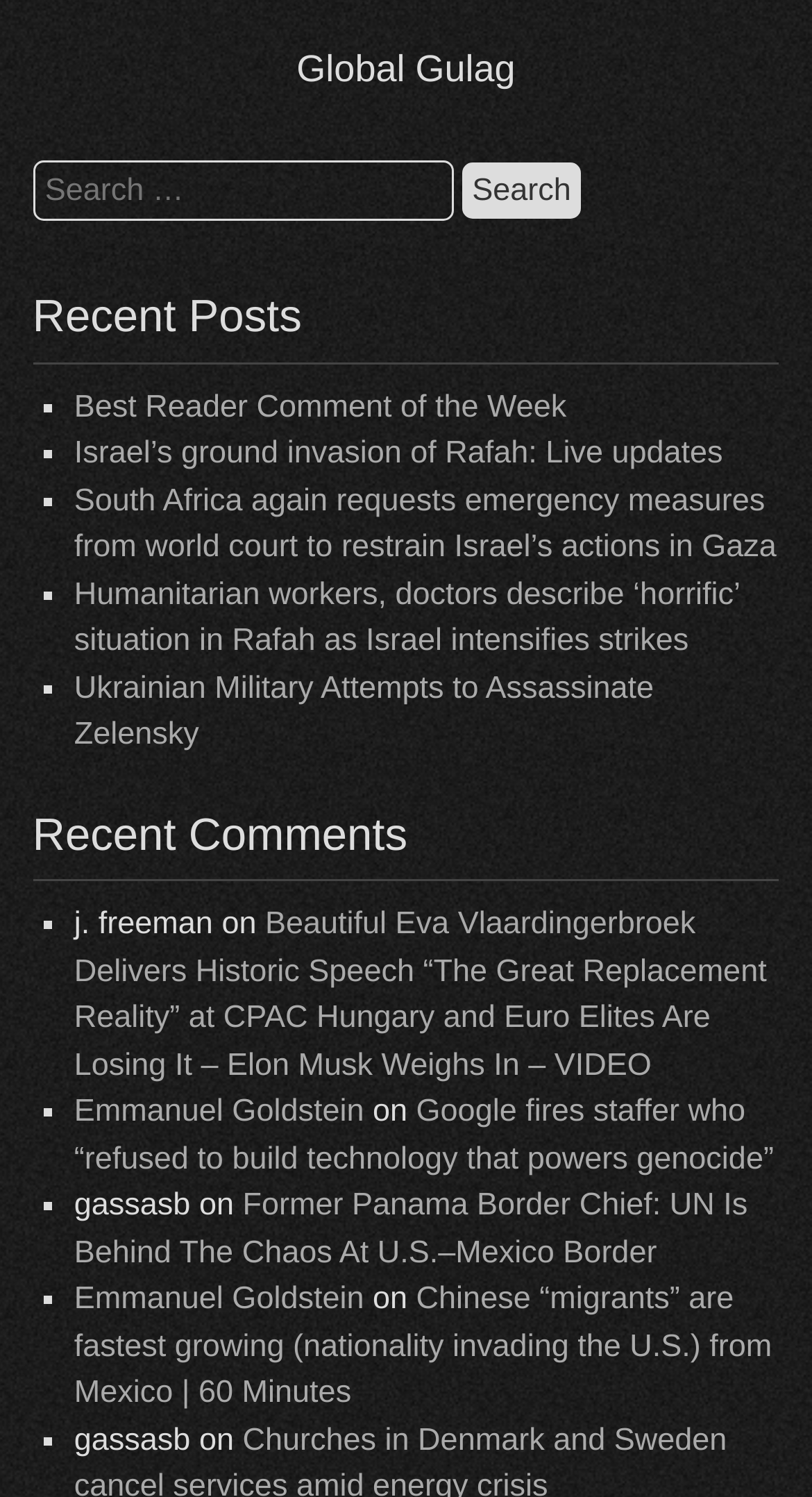Describe the webpage in detail, including text, images, and layout.

The webpage is titled "The Road to Totalitarianism" and features a prominent header "Global Gulag" at the top. Below the header, there is a search bar with a "Search" button and a label "Search for:". 

On the left side of the page, there is a section titled "Recent Posts" with a list of five article links, each preceded by a bullet point. The articles have titles such as "Best Reader Comment of the Week", "Israel’s ground invasion of Rafah: Live updates", and "Humanitarian workers, doctors describe ‘horrific’ situation in Rafah as Israel intensifies strikes".

Below the "Recent Posts" section, there is another section titled "Recent Comments" with a list of five comments, each preceded by a bullet point. The comments include the names of the commenters, such as "j. freeman" and "Emmanuel Goldstein", and the titles of the articles they commented on, such as "Beautiful Eva Vlaardingerbroek Delivers Historic Speech “The Great Replacement Reality” at CPAC Hungary and Euro Elites Are Losing It – Elon Musk Weighs In – VIDEO" and "Google fires staffer who “refused to build technology that powers genocide”".